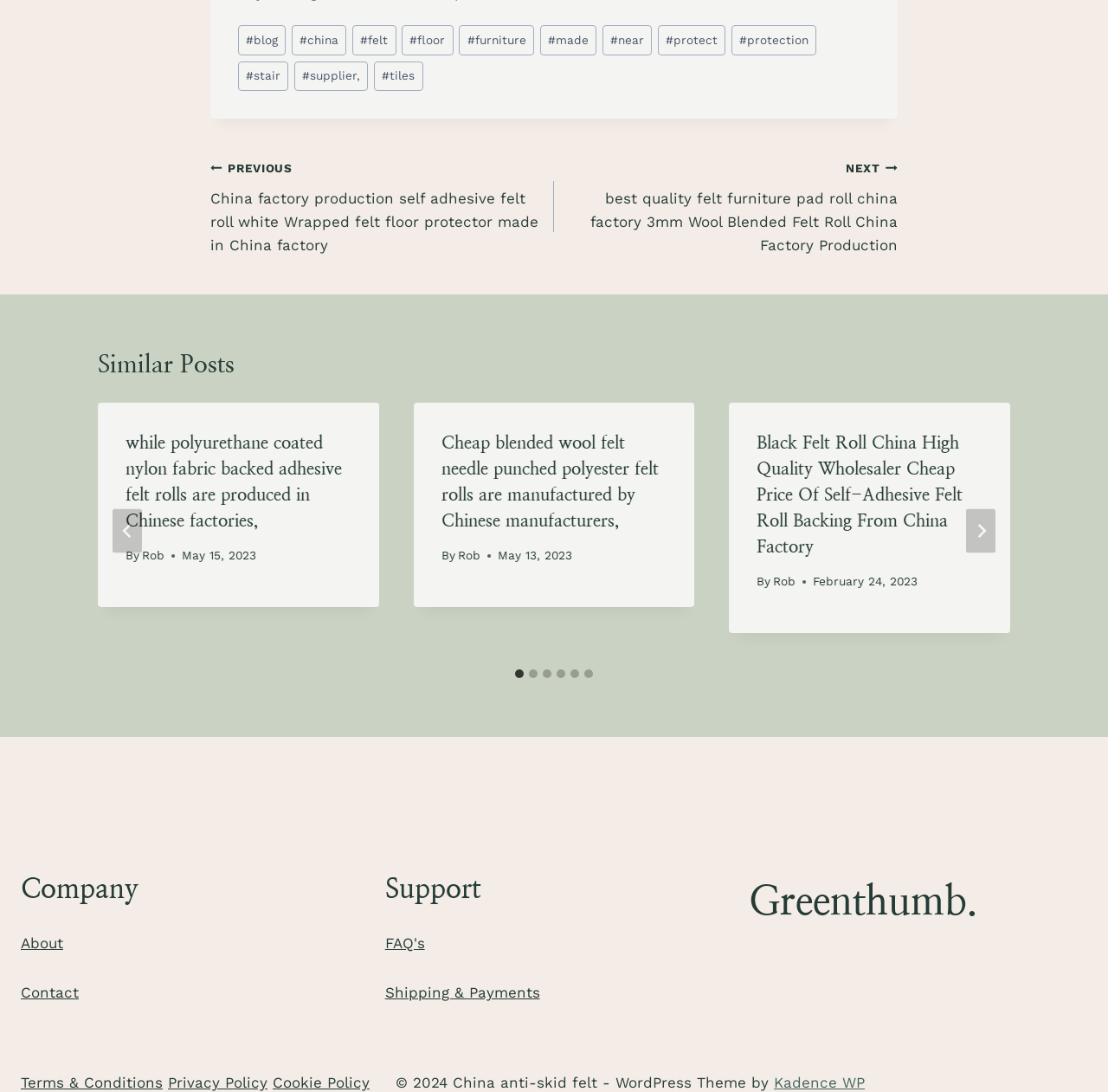Please provide the bounding box coordinates for the element that needs to be clicked to perform the following instruction: "View the 'Similar Posts'". The coordinates should be given as four float numbers between 0 and 1, i.e., [left, top, right, bottom].

[0.088, 0.317, 0.912, 0.35]